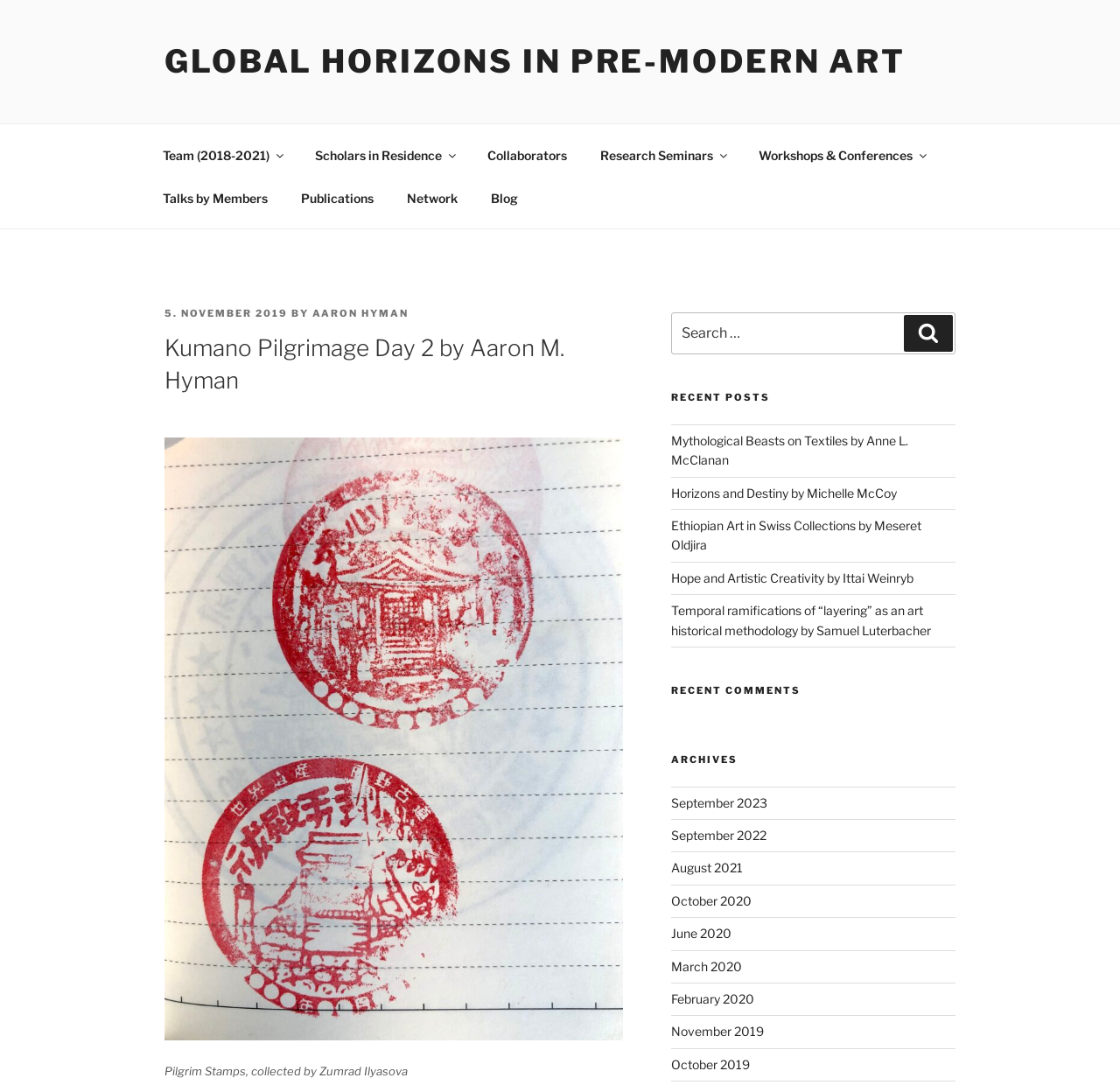Pinpoint the bounding box coordinates of the element to be clicked to execute the instruction: "Browse the archives for September 2023".

[0.599, 0.728, 0.685, 0.742]